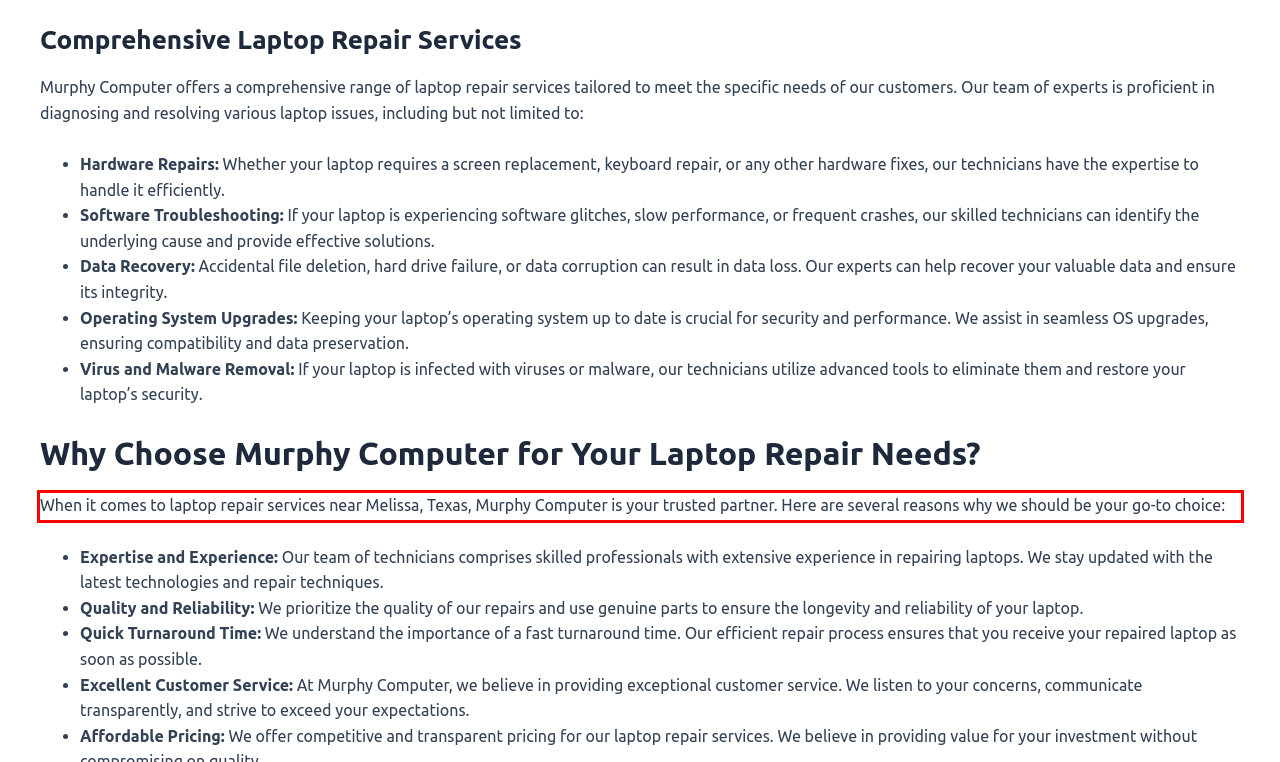You are provided with a screenshot of a webpage featuring a red rectangle bounding box. Extract the text content within this red bounding box using OCR.

When it comes to laptop repair services near Melissa, Texas, Murphy Computer is your trusted partner. Here are several reasons why we should be your go-to choice: